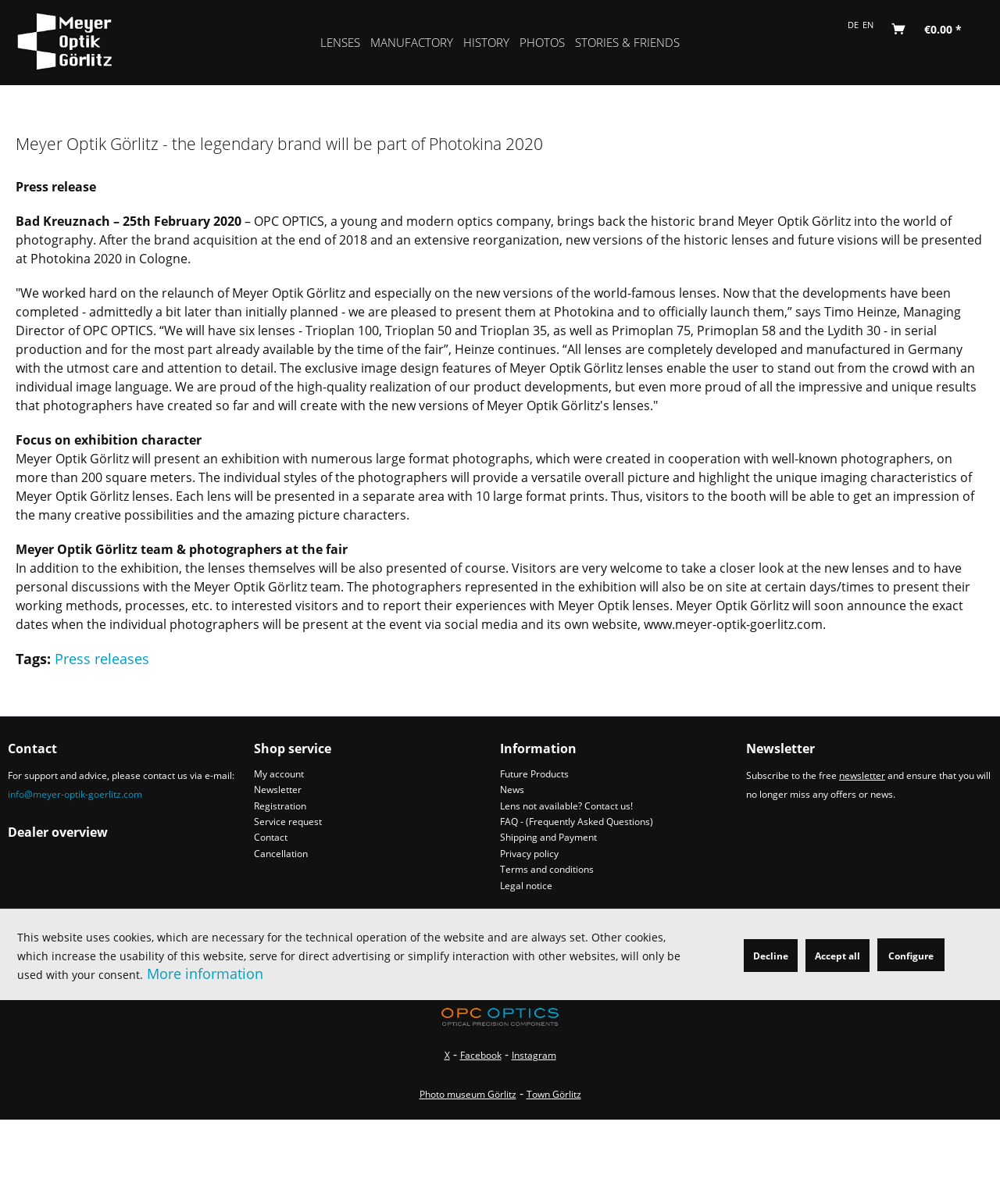Please locate the clickable area by providing the bounding box coordinates to follow this instruction: "View shopping cart".

[0.885, 0.013, 0.969, 0.036]